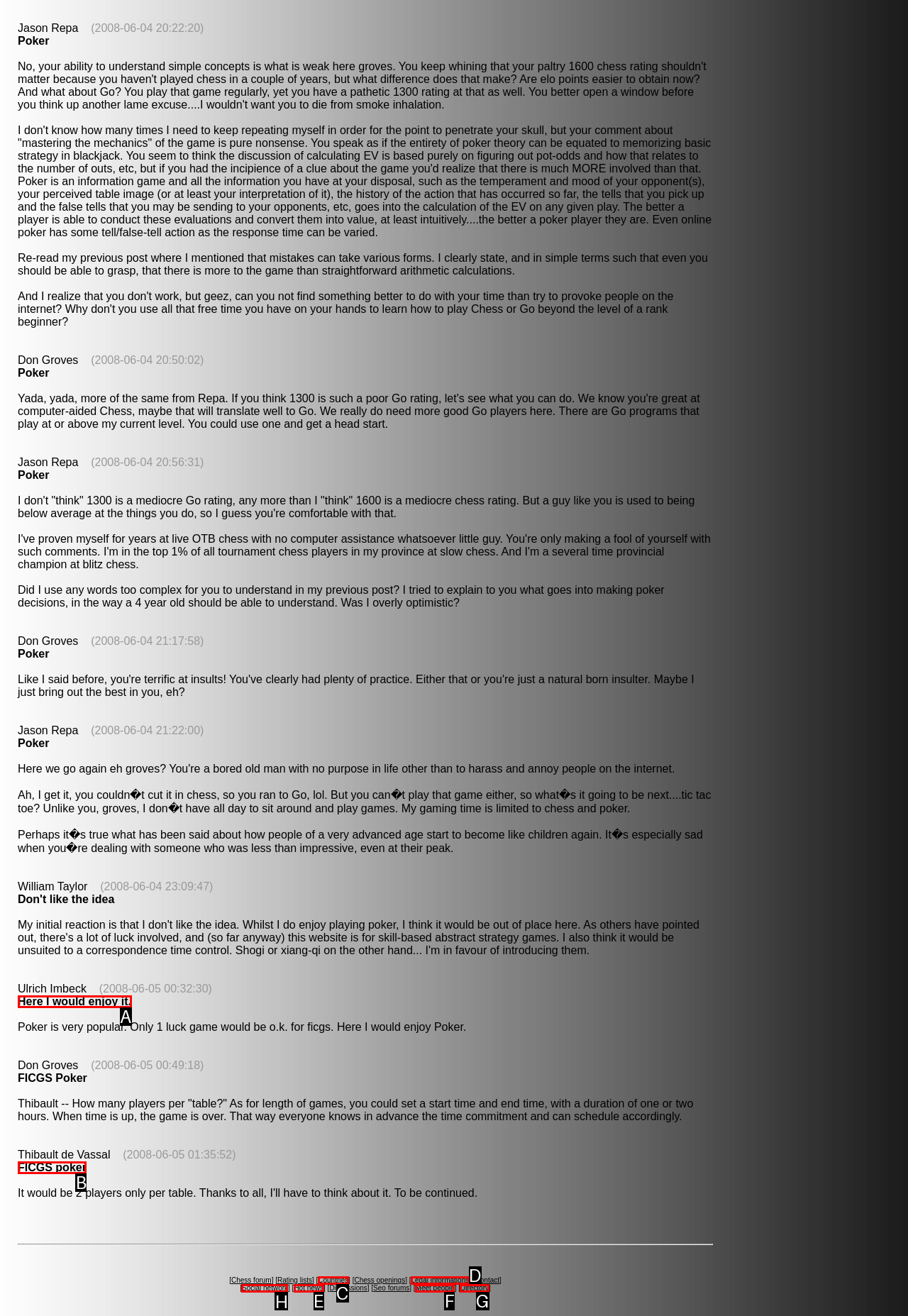For the task: Check the Social network, identify the HTML element to click.
Provide the letter corresponding to the right choice from the given options.

H